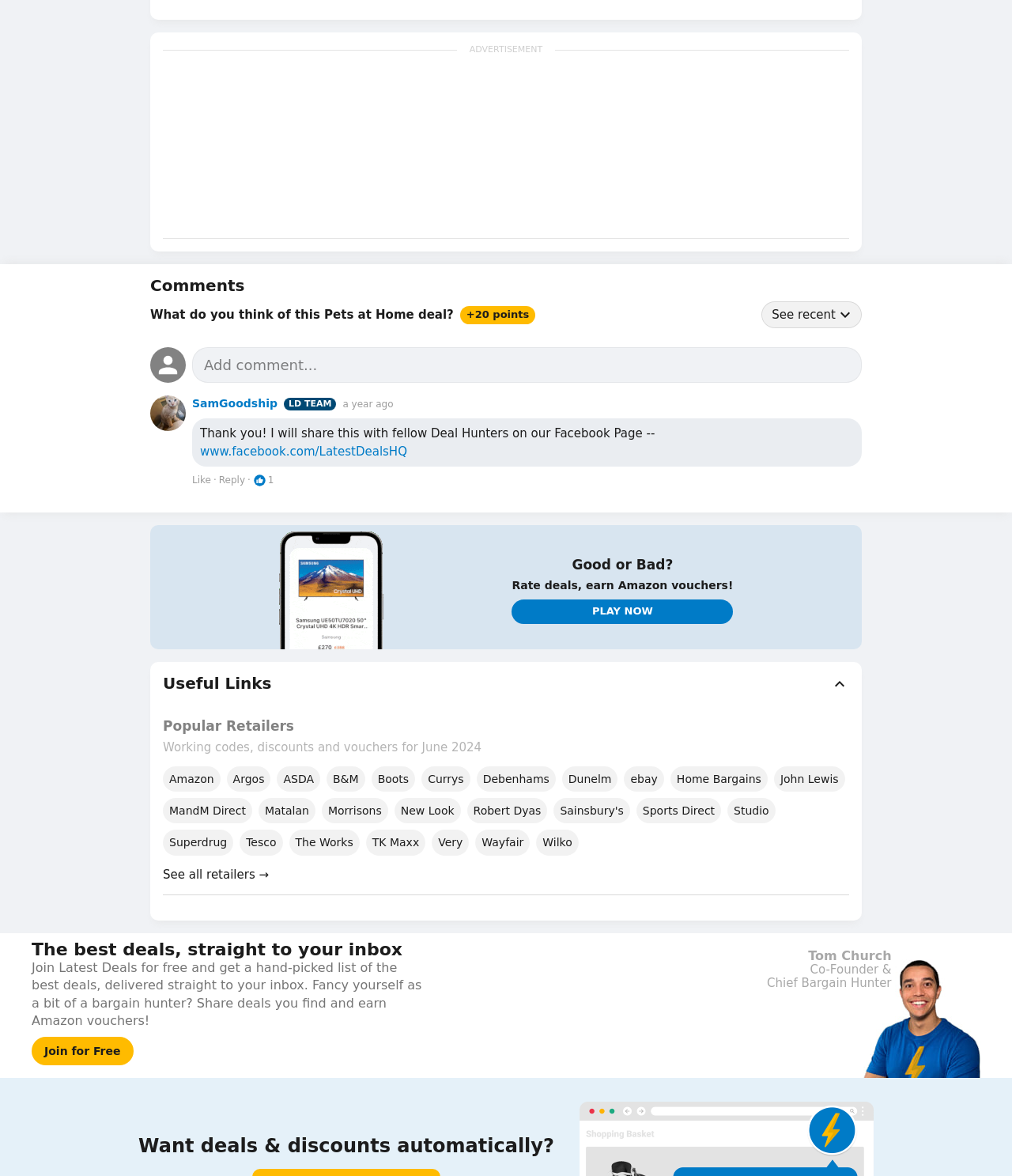Bounding box coordinates are specified in the format (top-left x, top-left y, bottom-right x, bottom-right y). All values are floating point numbers bounded between 0 and 1. Please provide the bounding box coordinate of the region this sentence describes: Join for Free

[0.031, 0.881, 0.132, 0.906]